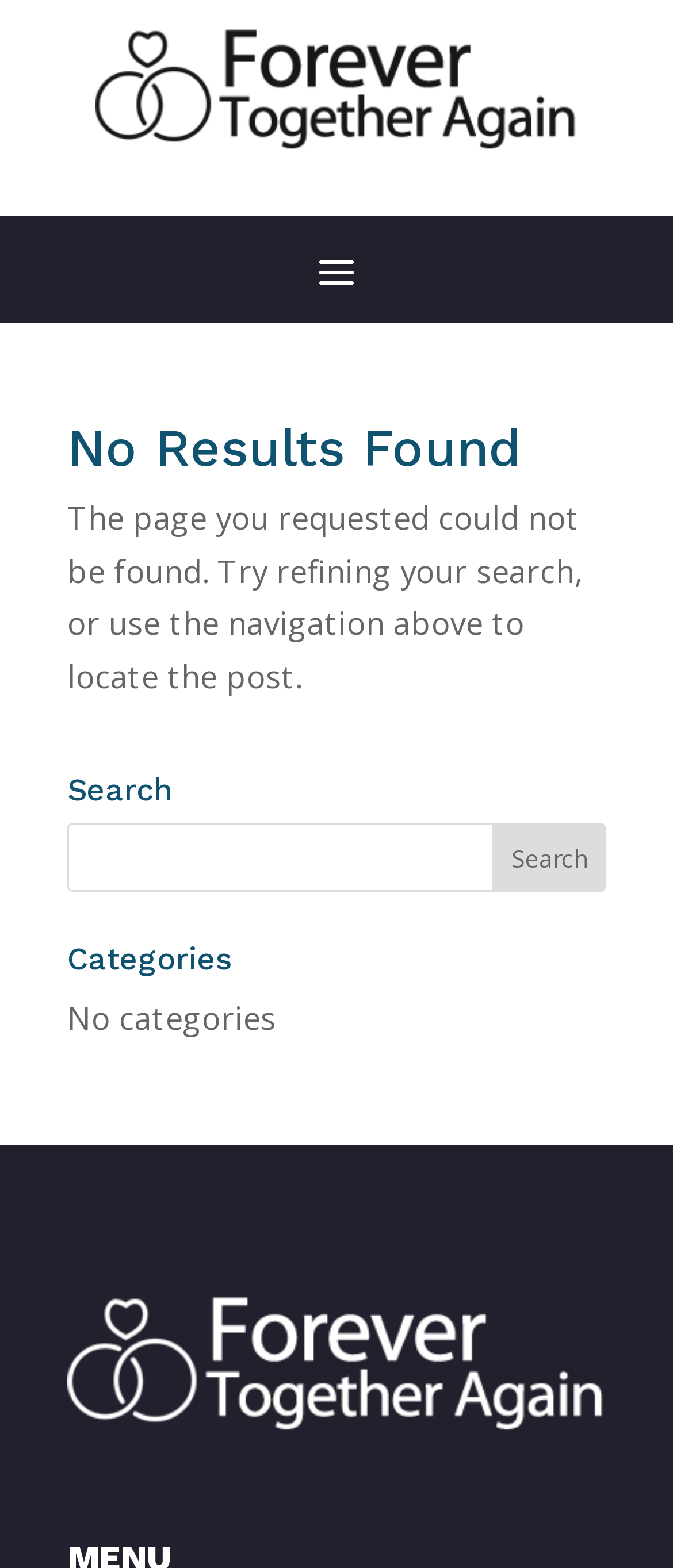What is the message displayed when the page is not found?
Give a detailed response to the question by analyzing the screenshot.

The message displayed when the page is not found can be determined by looking at the StaticText element within the article section. This element states 'The page you requested could not be found. Try refining your search, or use the navigation above to locate the post.', indicating that this is the message displayed when the page is not found.